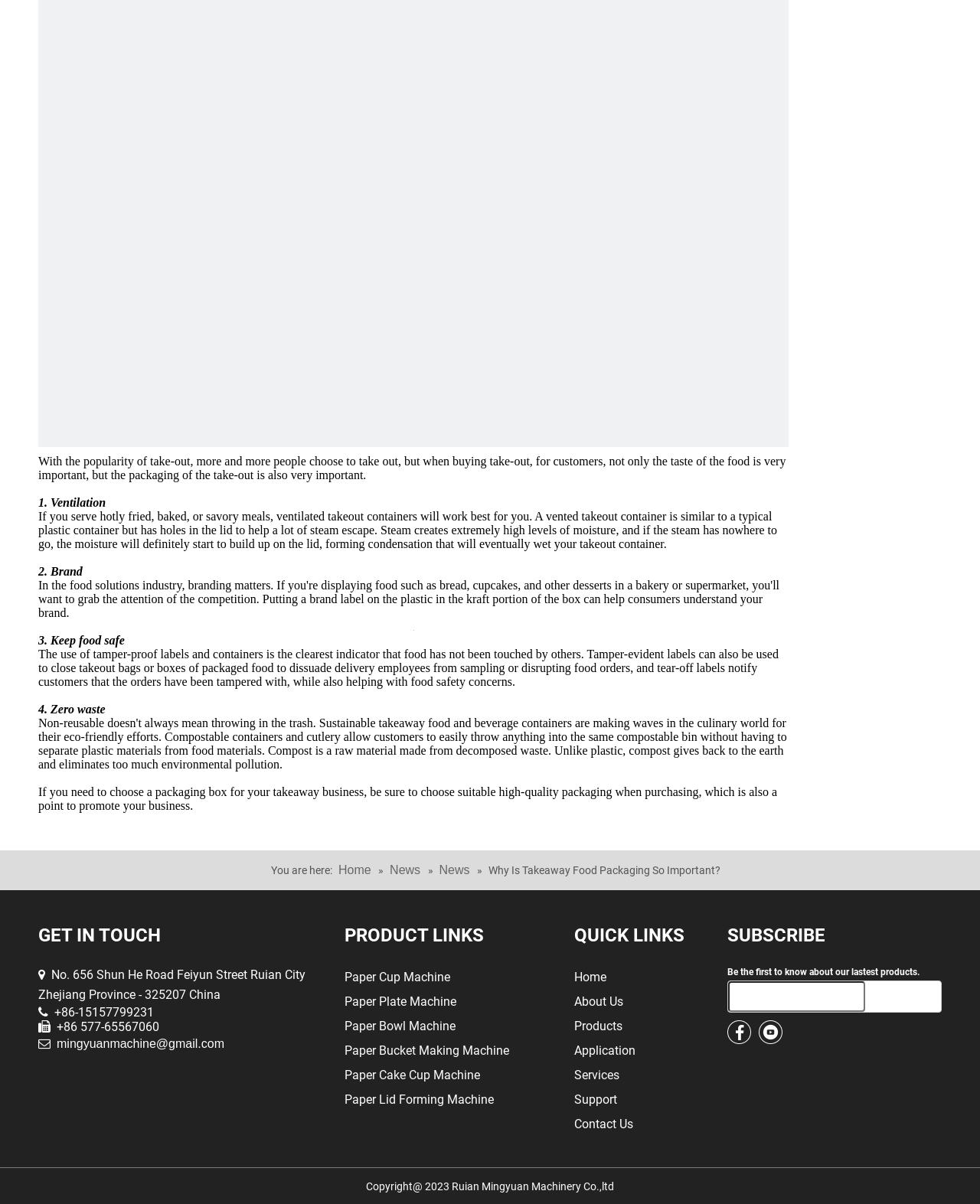How many links are there in the PRODUCT LINKS section?
Using the details from the image, give an elaborate explanation to answer the question.

In the PRODUCT LINKS section, there are 7 links: Paper Cup Machine, Paper Plate Machine, Paper Bowl Machine, Paper Bucket Making Machine, Paper Cake Cup Machine, Paper Lid Forming Machine.